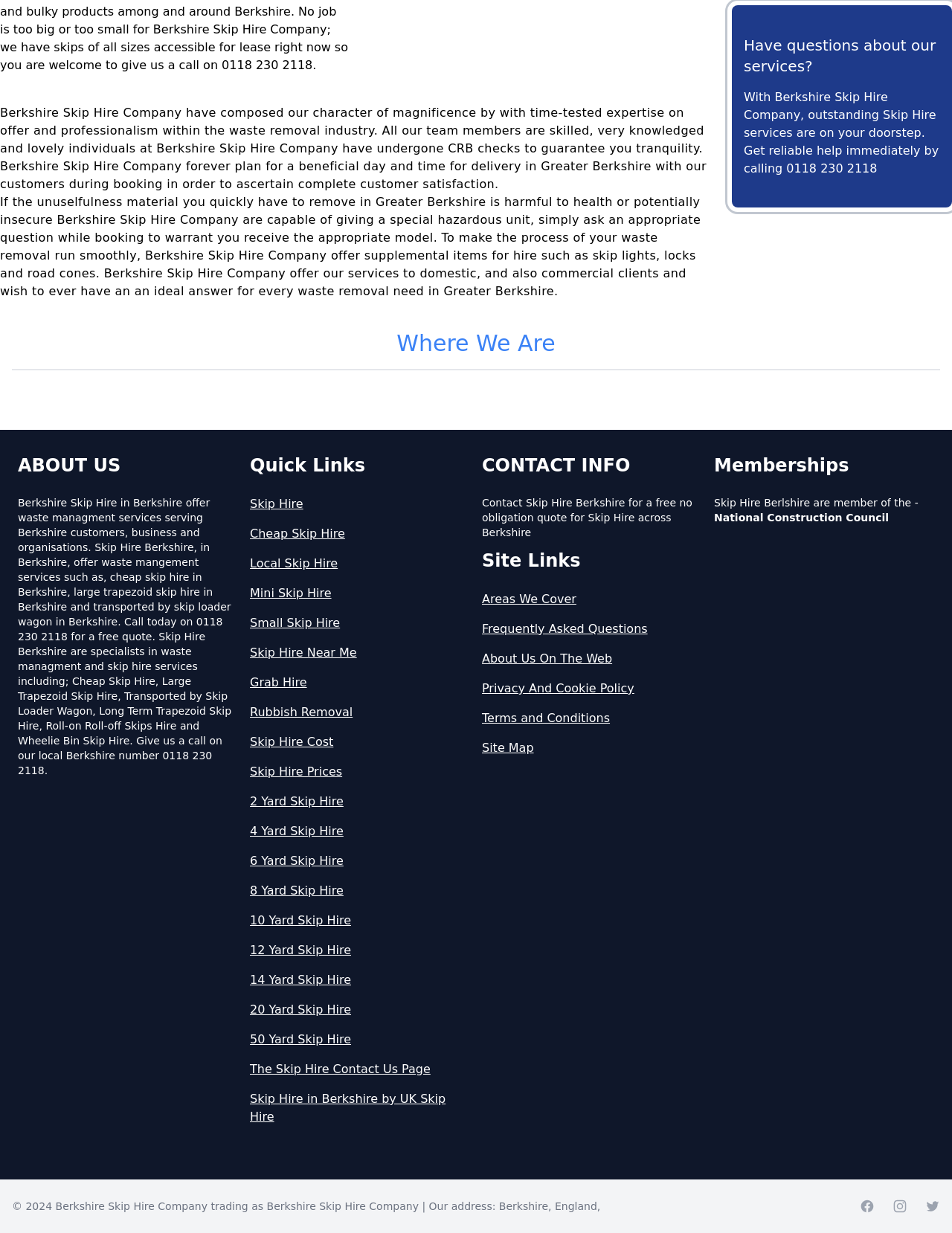Can you provide the bounding box coordinates for the element that should be clicked to implement the instruction: "Click 'Skip Hire' to learn more about skip hire services"?

[0.262, 0.402, 0.494, 0.416]